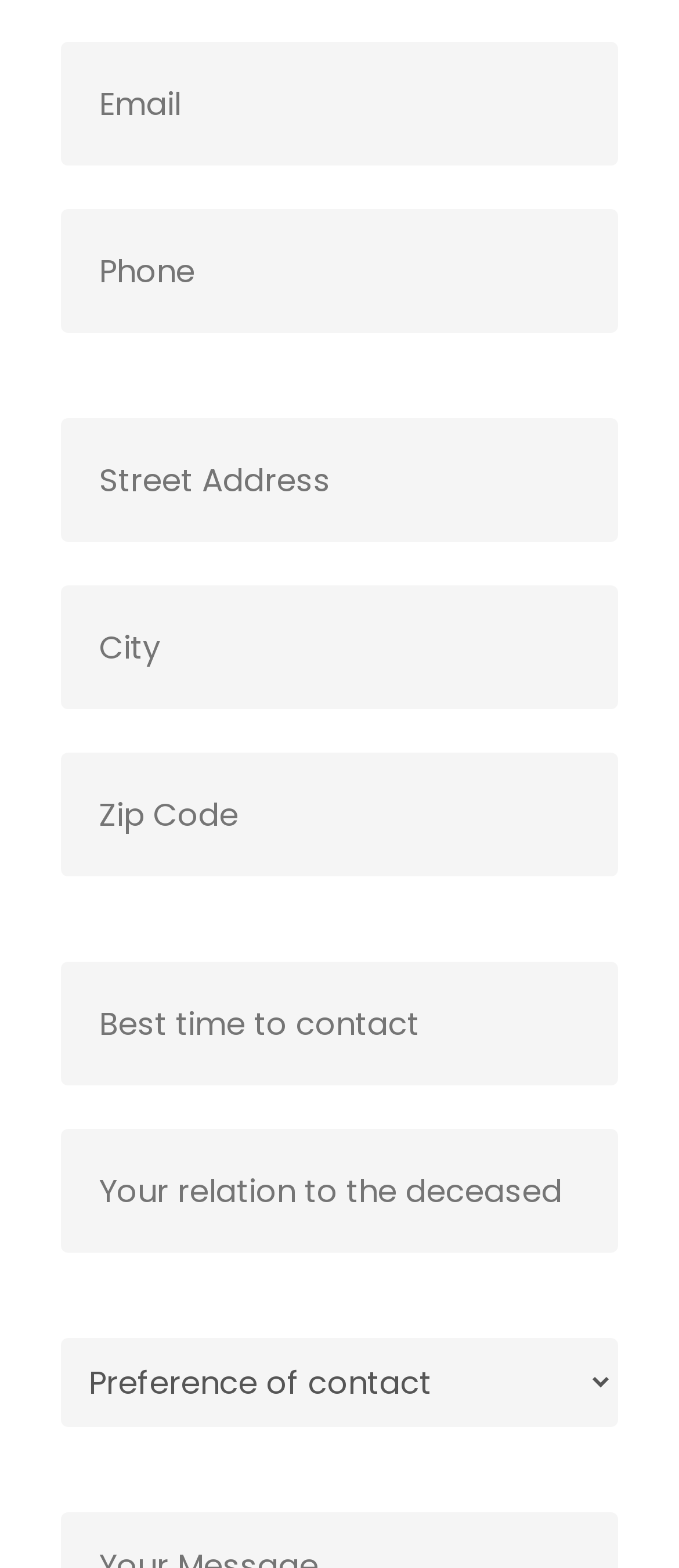Find the bounding box coordinates for the element described here: "mong".

None